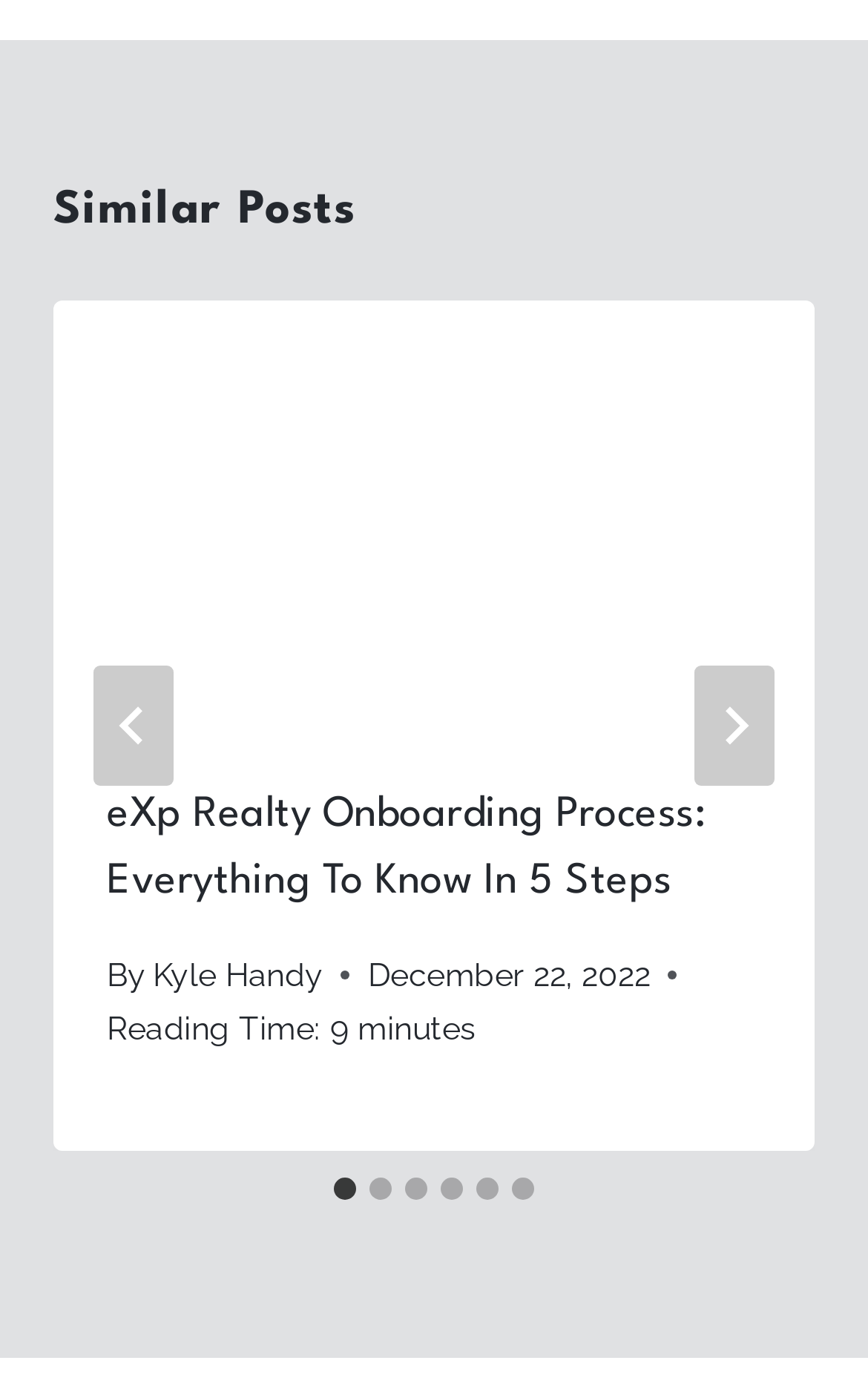Determine the bounding box coordinates of the clickable element necessary to fulfill the instruction: "Go to next slide". Provide the coordinates as four float numbers within the 0 to 1 range, i.e., [left, top, right, bottom].

[0.8, 0.478, 0.892, 0.564]